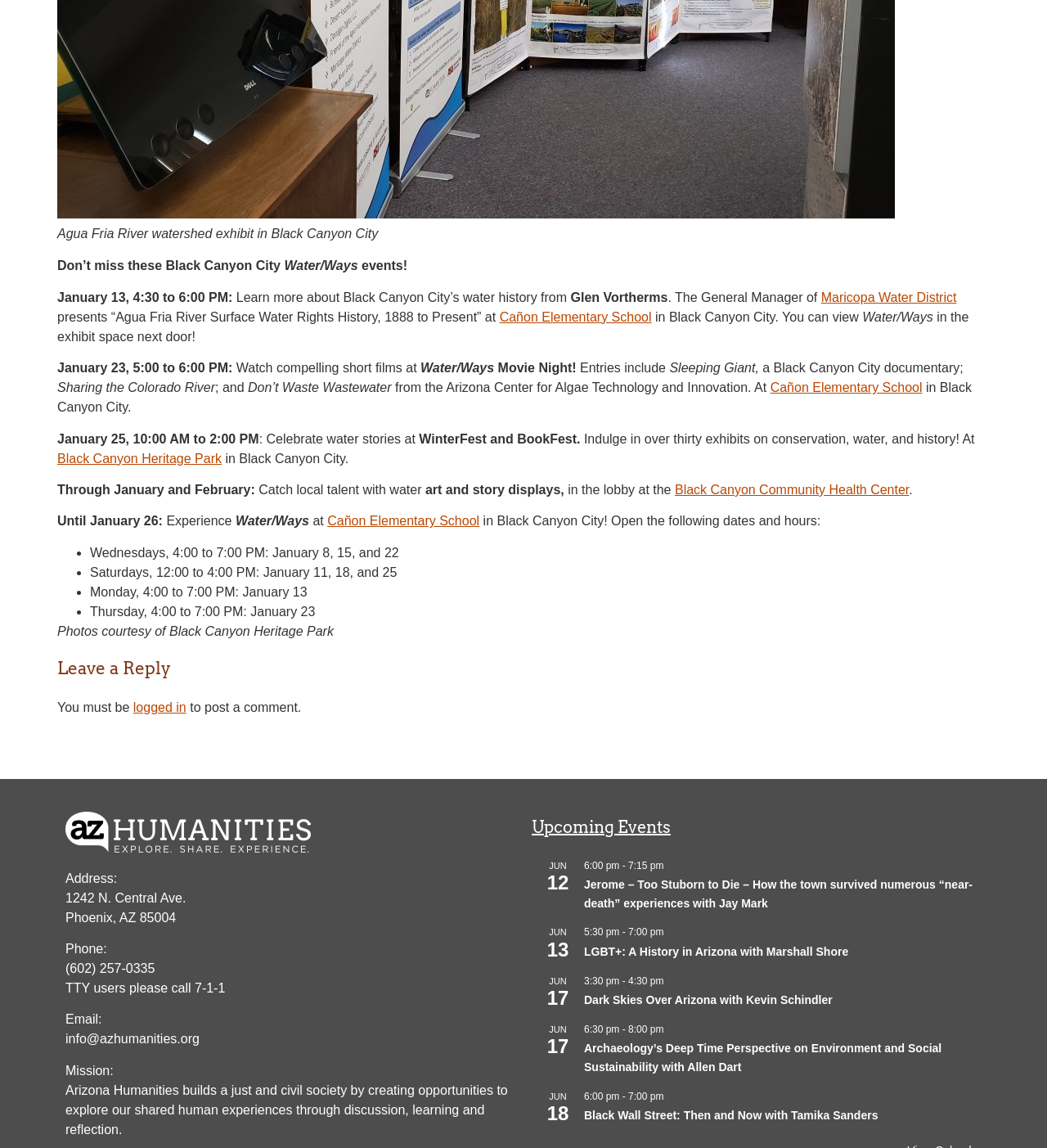Pinpoint the bounding box coordinates of the area that should be clicked to complete the following instruction: "Click 'Maricopa Water District'". The coordinates must be given as four float numbers between 0 and 1, i.e., [left, top, right, bottom].

[0.784, 0.253, 0.914, 0.265]